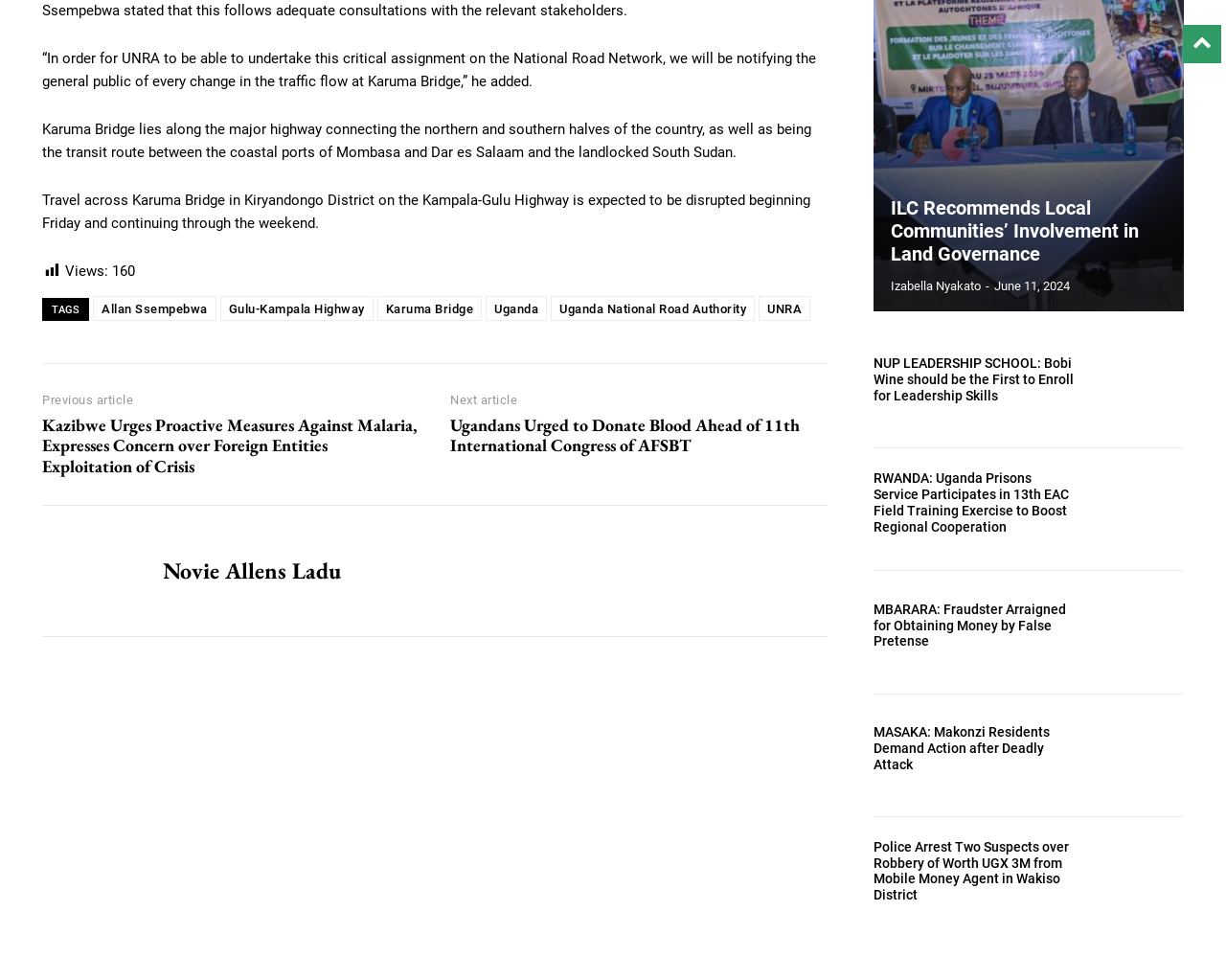Please find the bounding box coordinates of the element's region to be clicked to carry out this instruction: "Read article about NUP LEADERSHIP SCHOOL".

[0.89, 0.347, 0.966, 0.442]